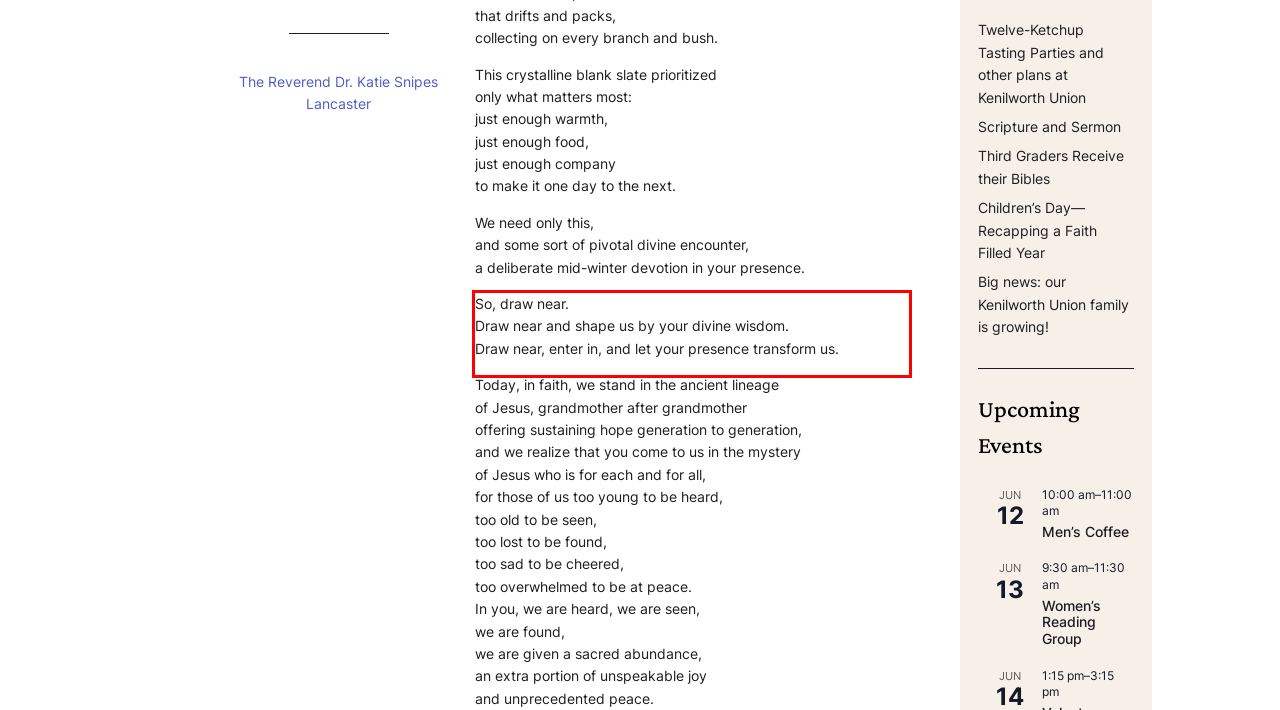Given a webpage screenshot, locate the red bounding box and extract the text content found inside it.

So, draw near. Draw near and shape us by your divine wisdom. Draw near, enter in, and let your presence transform us.